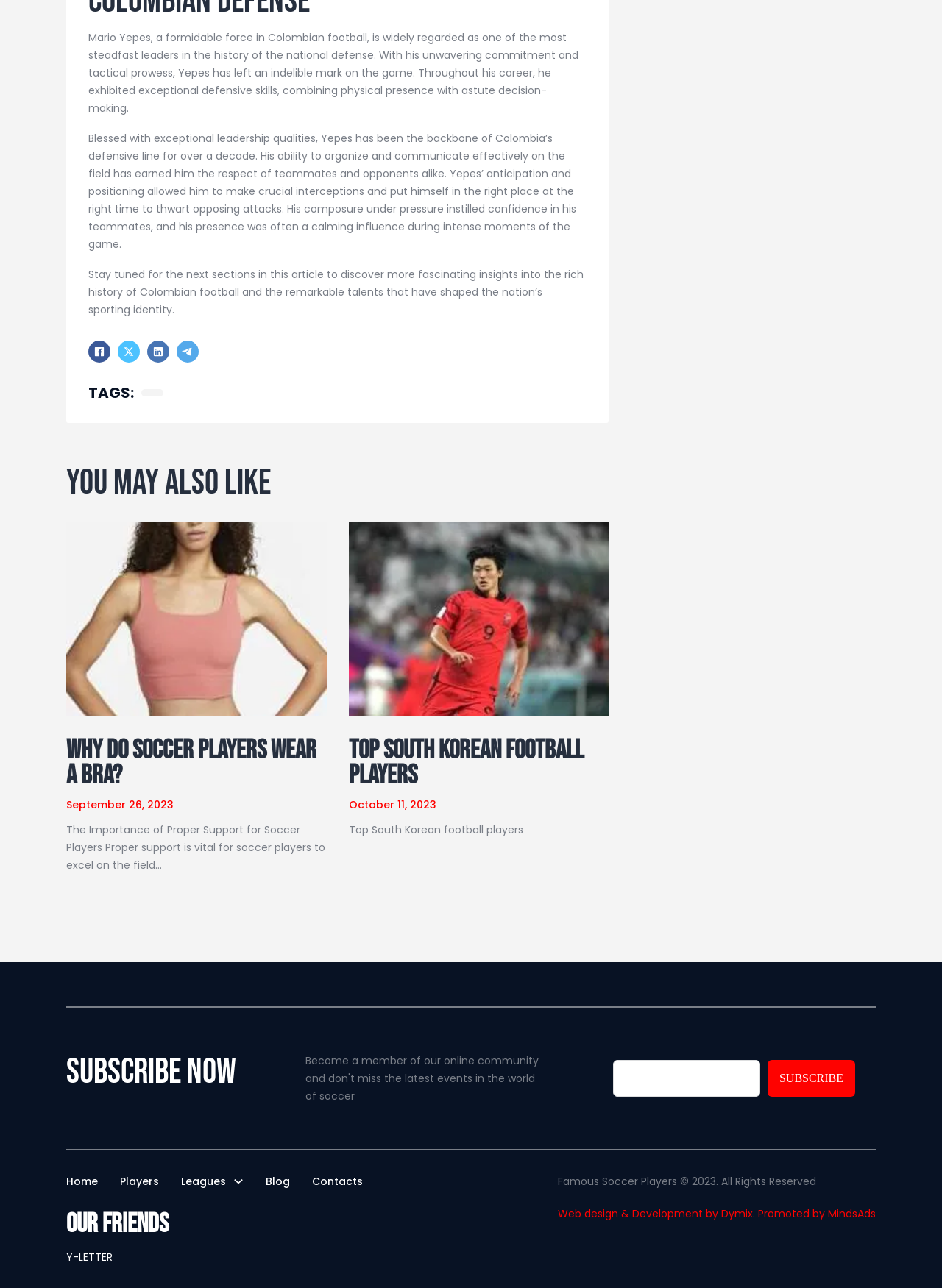What social media platforms are available for sharing?
Look at the image and provide a detailed response to the question.

The social media platforms available for sharing are Facebook, LinkedIn, and Telegram, as indicated by the link elements with IDs 242, 246, and 248, which contain images of the respective platform logos.